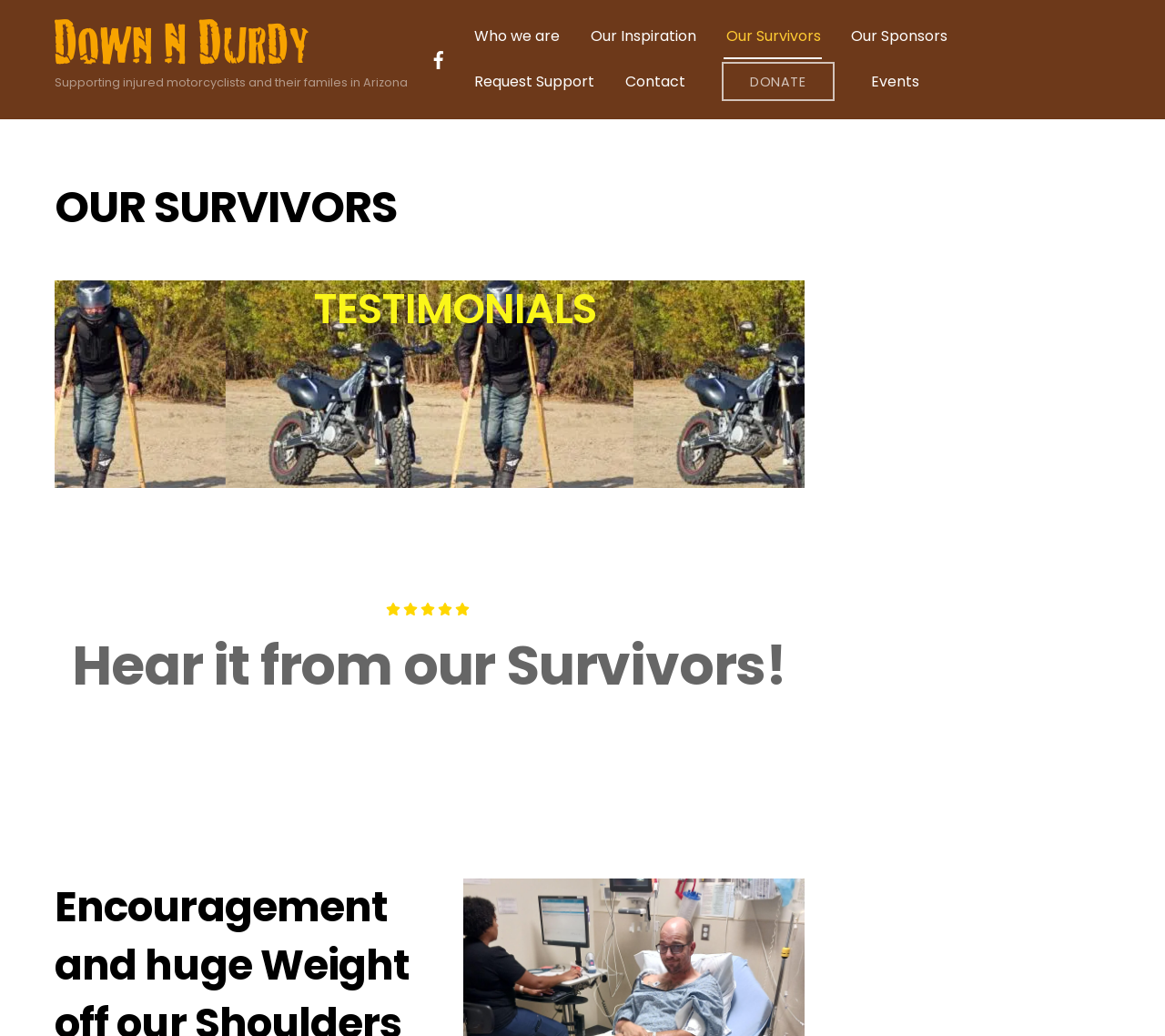Identify the bounding box coordinates for the element you need to click to achieve the following task: "Read the testimonials". Provide the bounding box coordinates as four float numbers between 0 and 1, in the form [left, top, right, bottom].

[0.047, 0.27, 0.735, 0.326]